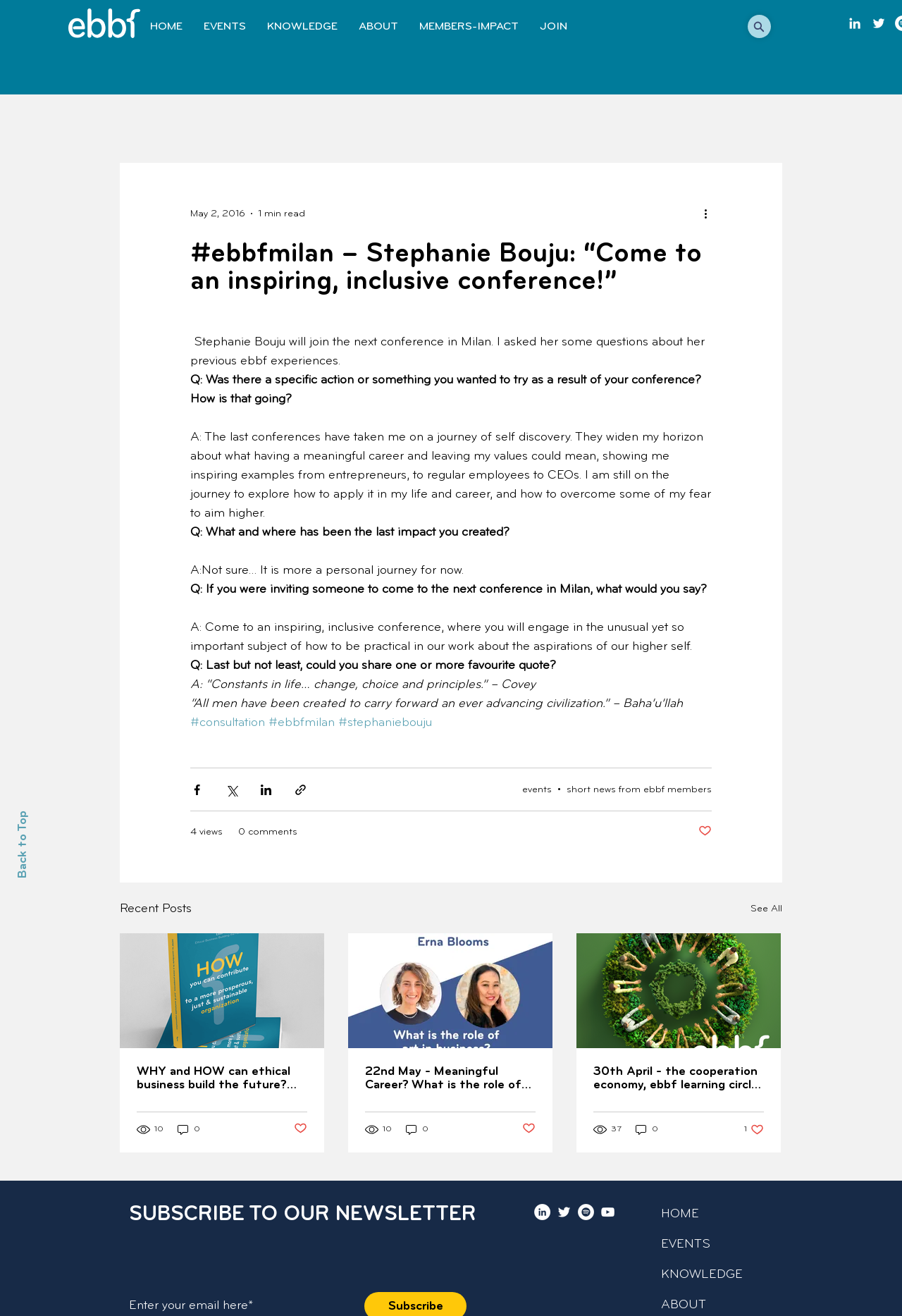Please find the bounding box coordinates of the element's region to be clicked to carry out this instruction: "Click the 'See All' link".

[0.832, 0.683, 0.867, 0.698]